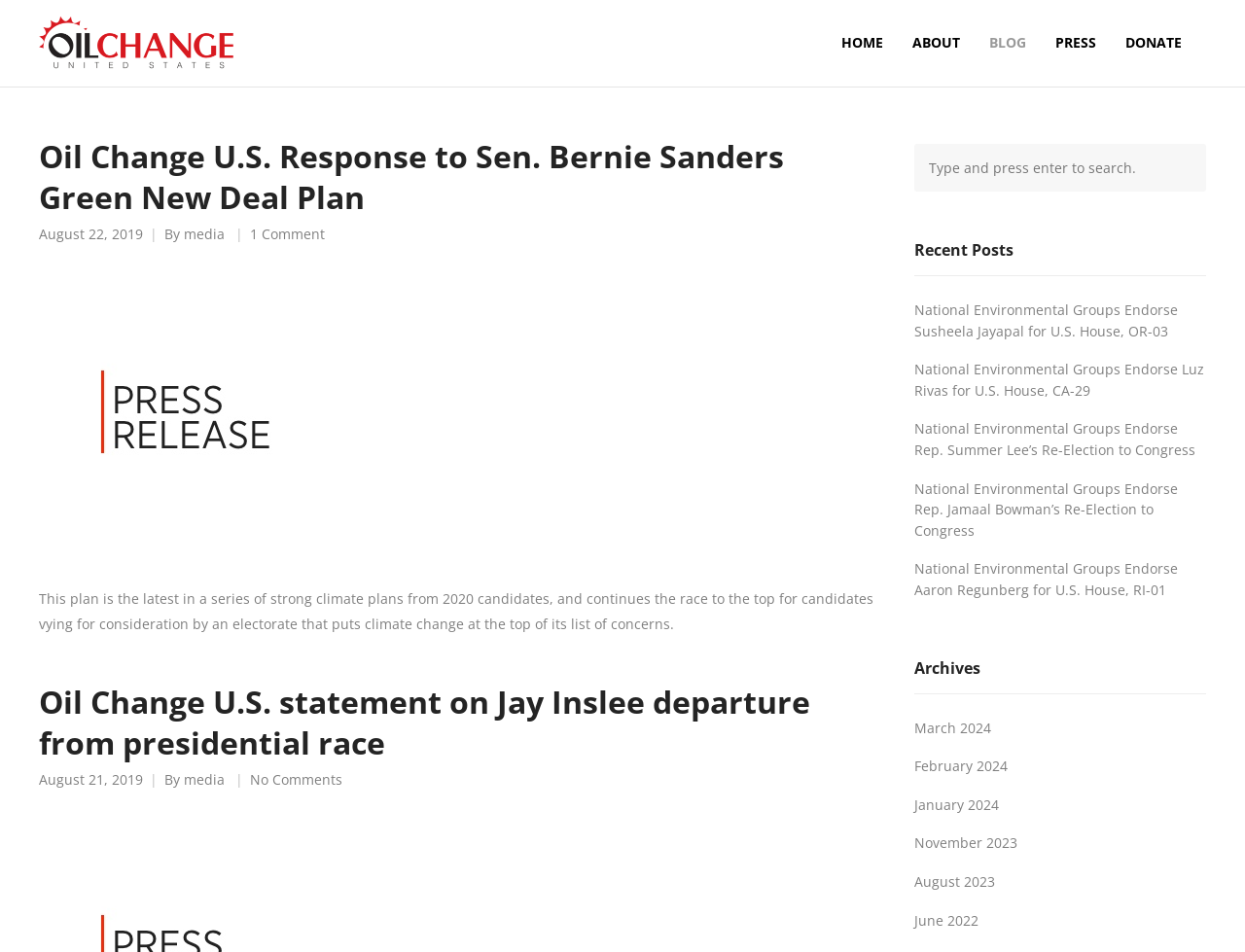Provide the bounding box coordinates for the UI element described in this sentence: "alt="Oil Change U.S."". The coordinates should be four float values between 0 and 1, i.e., [left, top, right, bottom].

[0.031, 0.017, 0.188, 0.073]